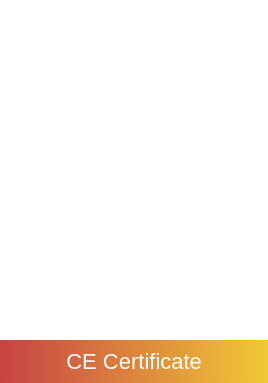What is the name of the product that has passed rigorous testing? Based on the image, give a response in one word or a short phrase.

JM23 insulation brick